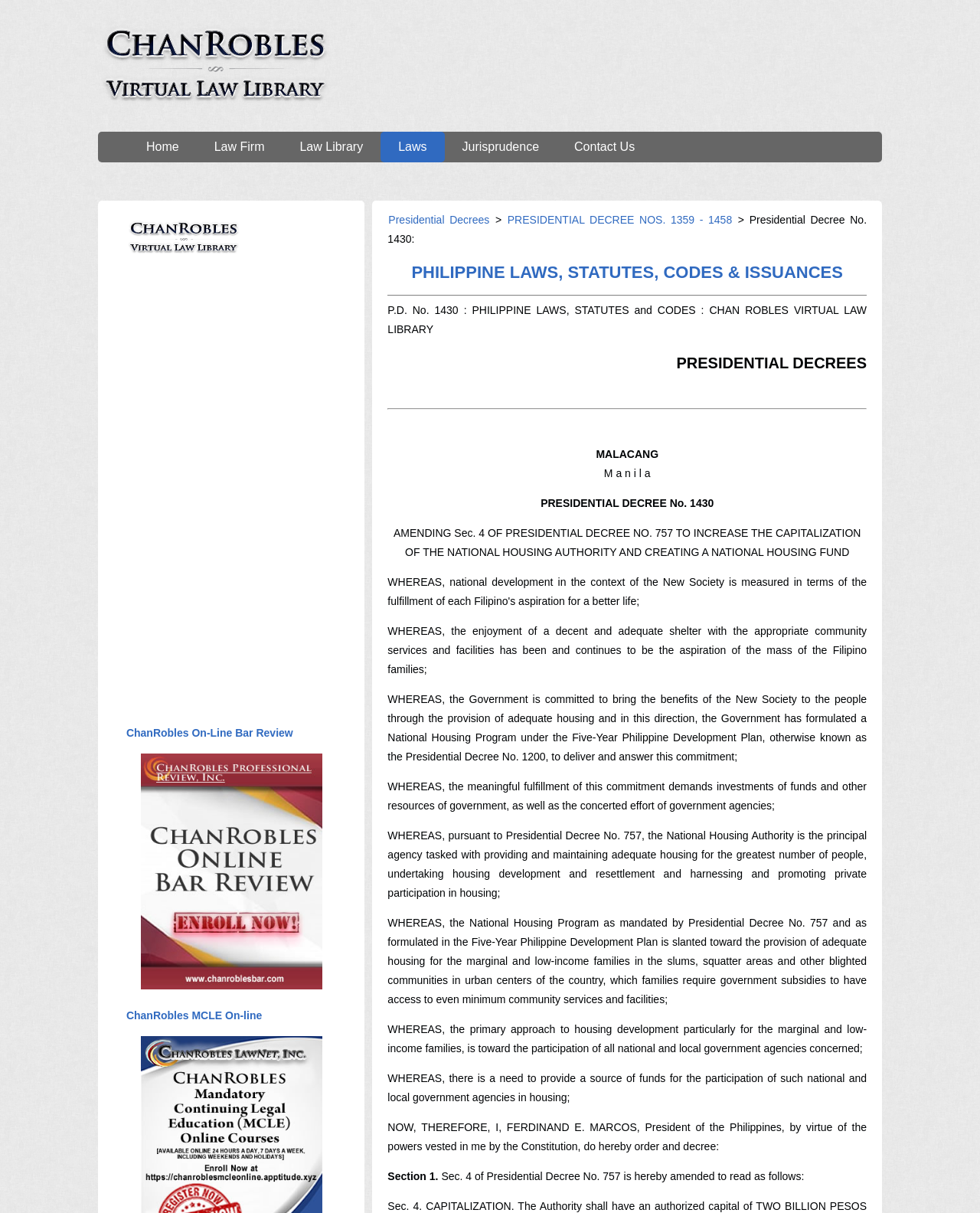Pinpoint the bounding box coordinates of the clickable area needed to execute the instruction: "Click on Home". The coordinates should be specified as four float numbers between 0 and 1, i.e., [left, top, right, bottom].

[0.131, 0.109, 0.201, 0.134]